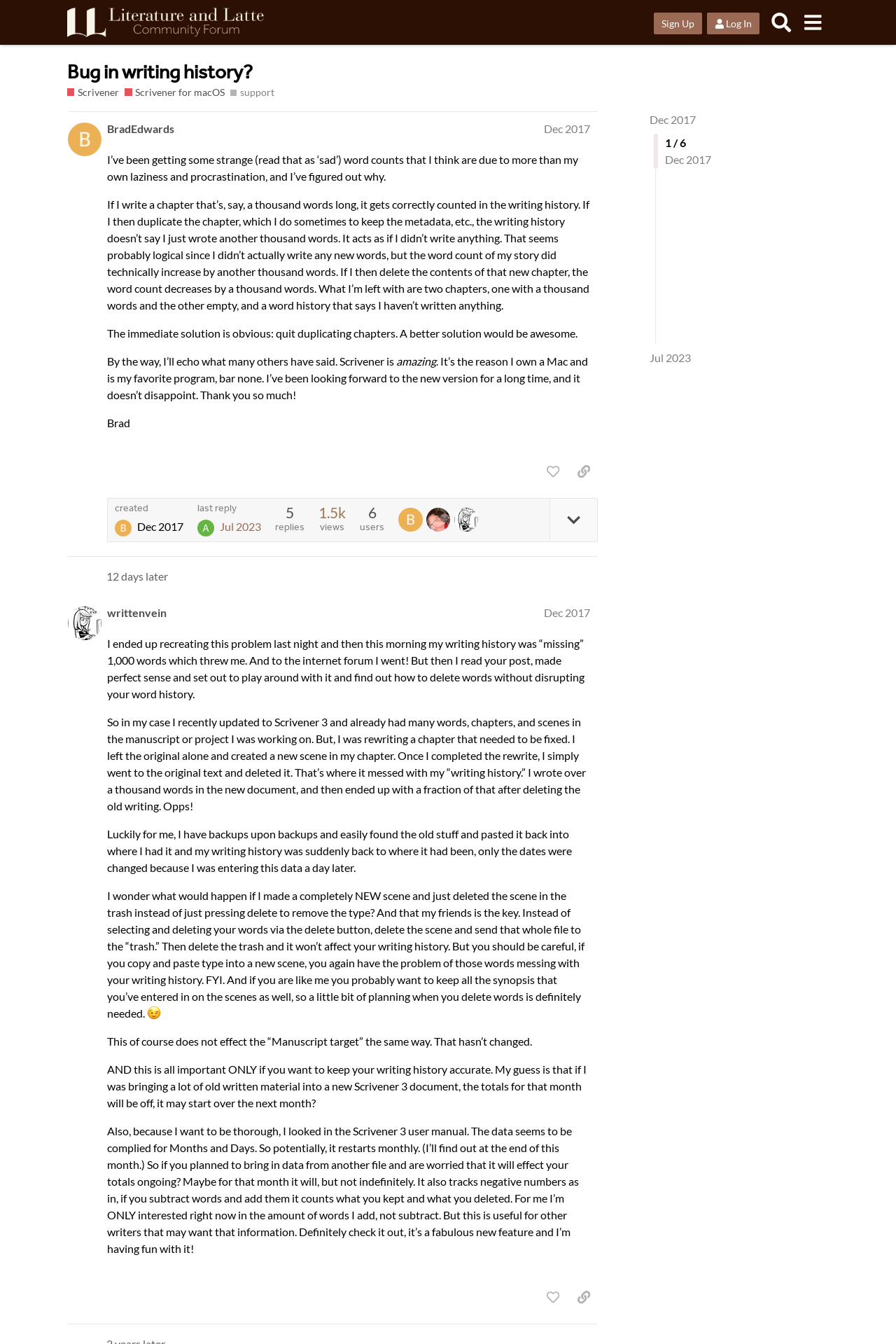Predict the bounding box of the UI element that fits this description: "Scrivener".

[0.075, 0.063, 0.133, 0.074]